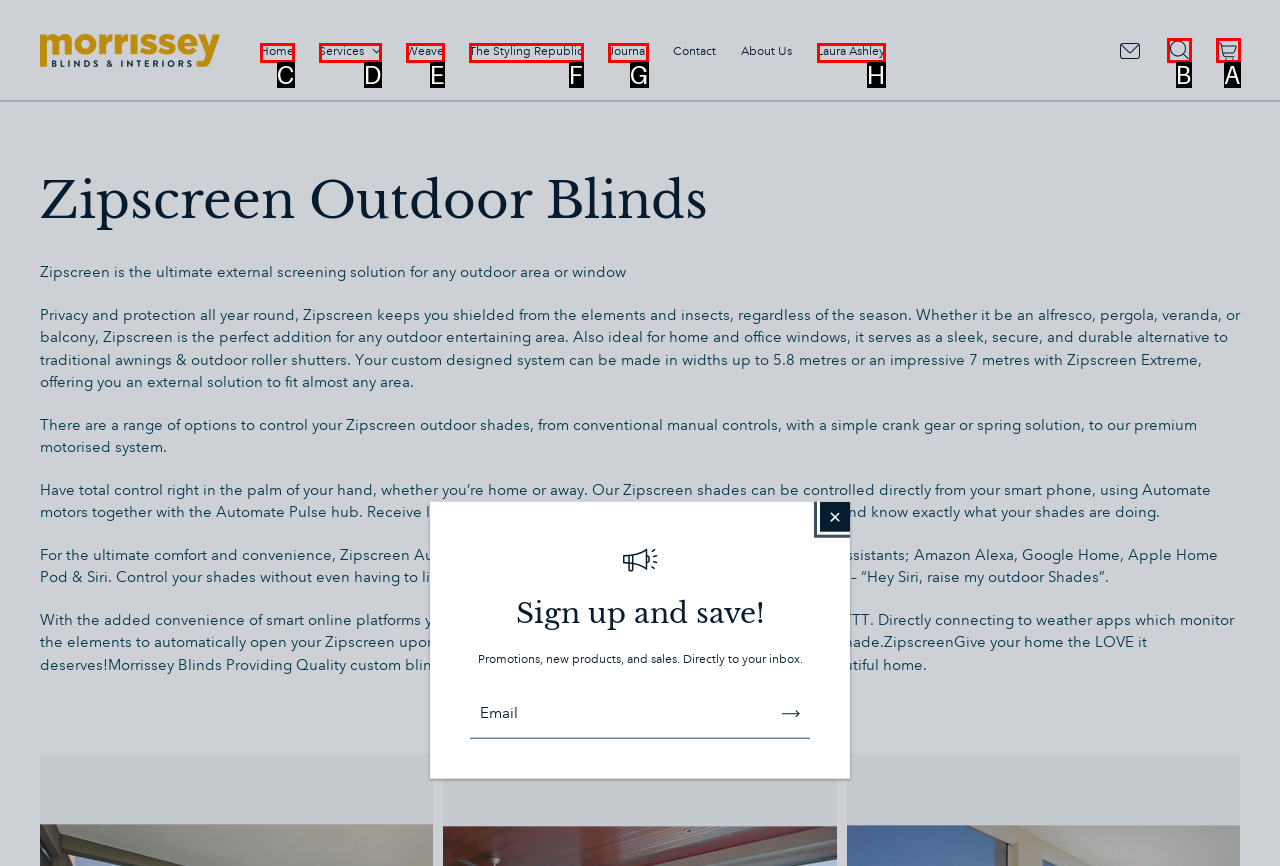For the task: View the shopping cart, identify the HTML element to click.
Provide the letter corresponding to the right choice from the given options.

A